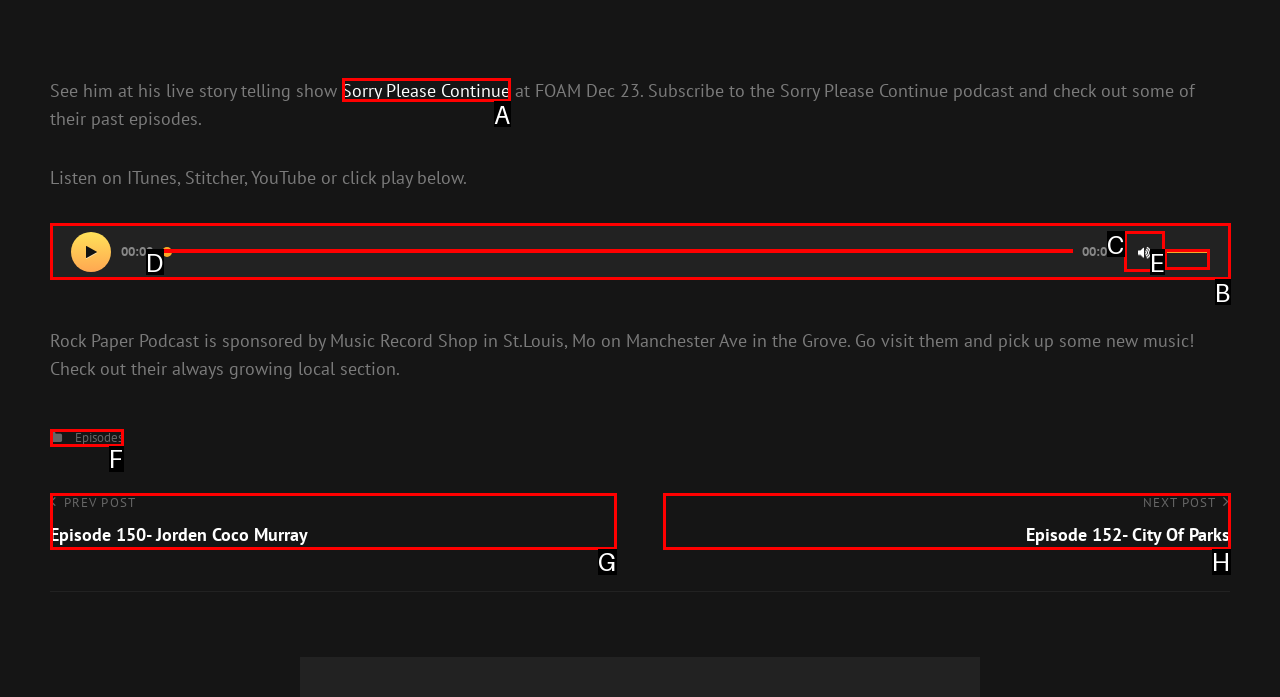Which option is described as follows: Sorry Please Continue
Answer with the letter of the matching option directly.

A